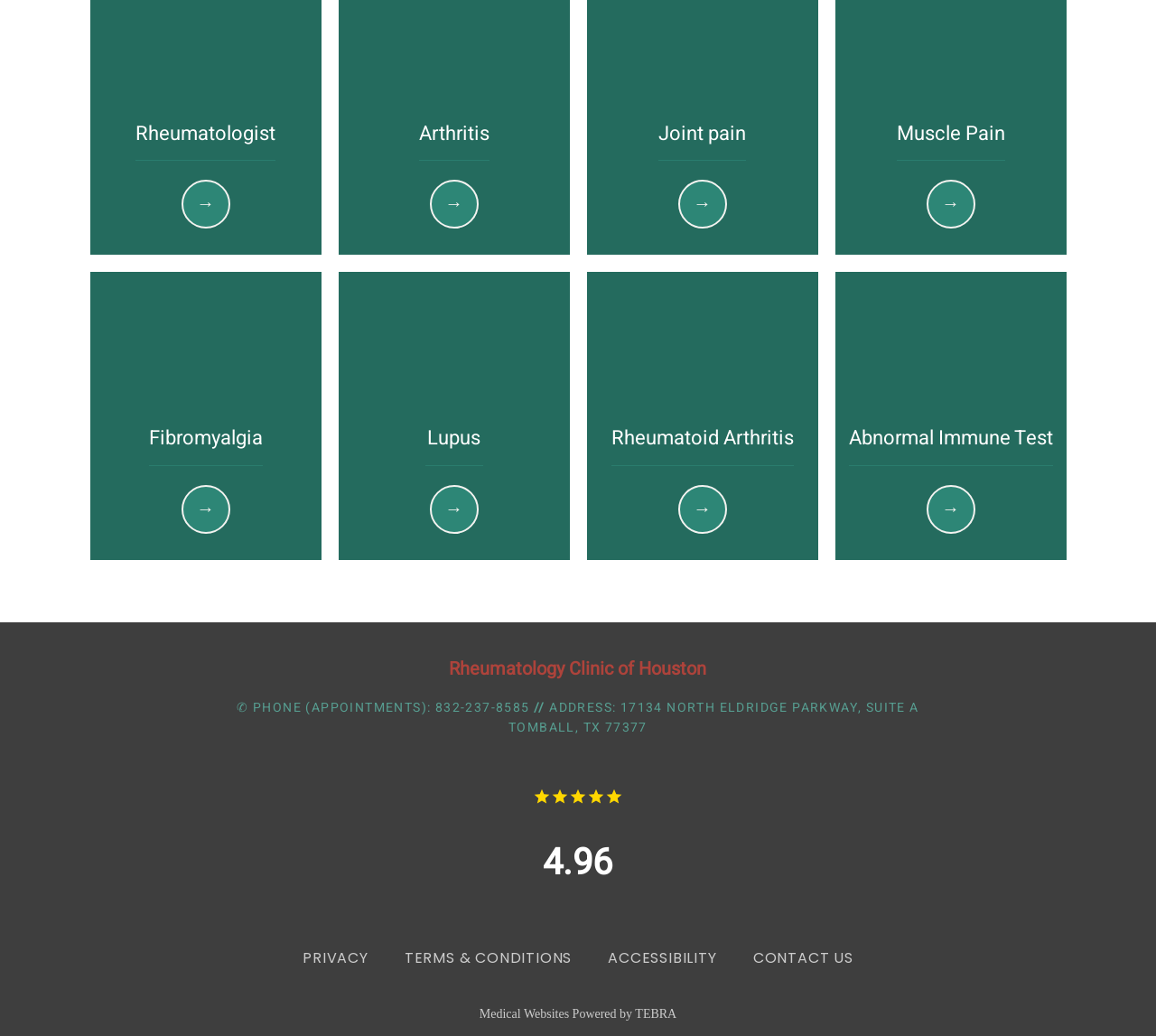Please find the bounding box coordinates in the format (top-left x, top-left y, bottom-right x, bottom-right y) for the given element description. Ensure the coordinates are floating point numbers between 0 and 1. Description: IIT Stuart School of Business

None